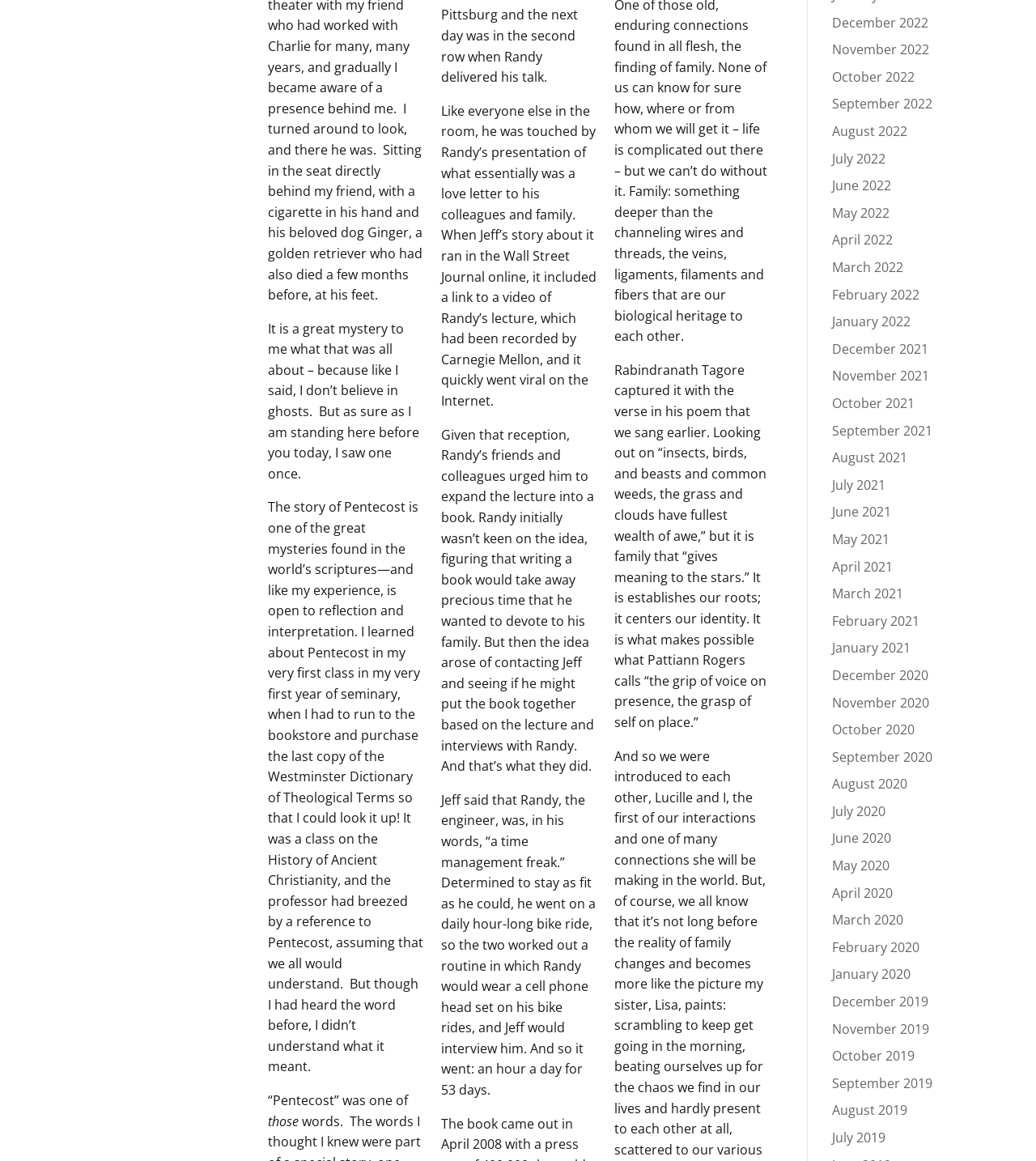What is the theme of the poem mentioned?
Look at the screenshot and respond with a single word or phrase.

Family